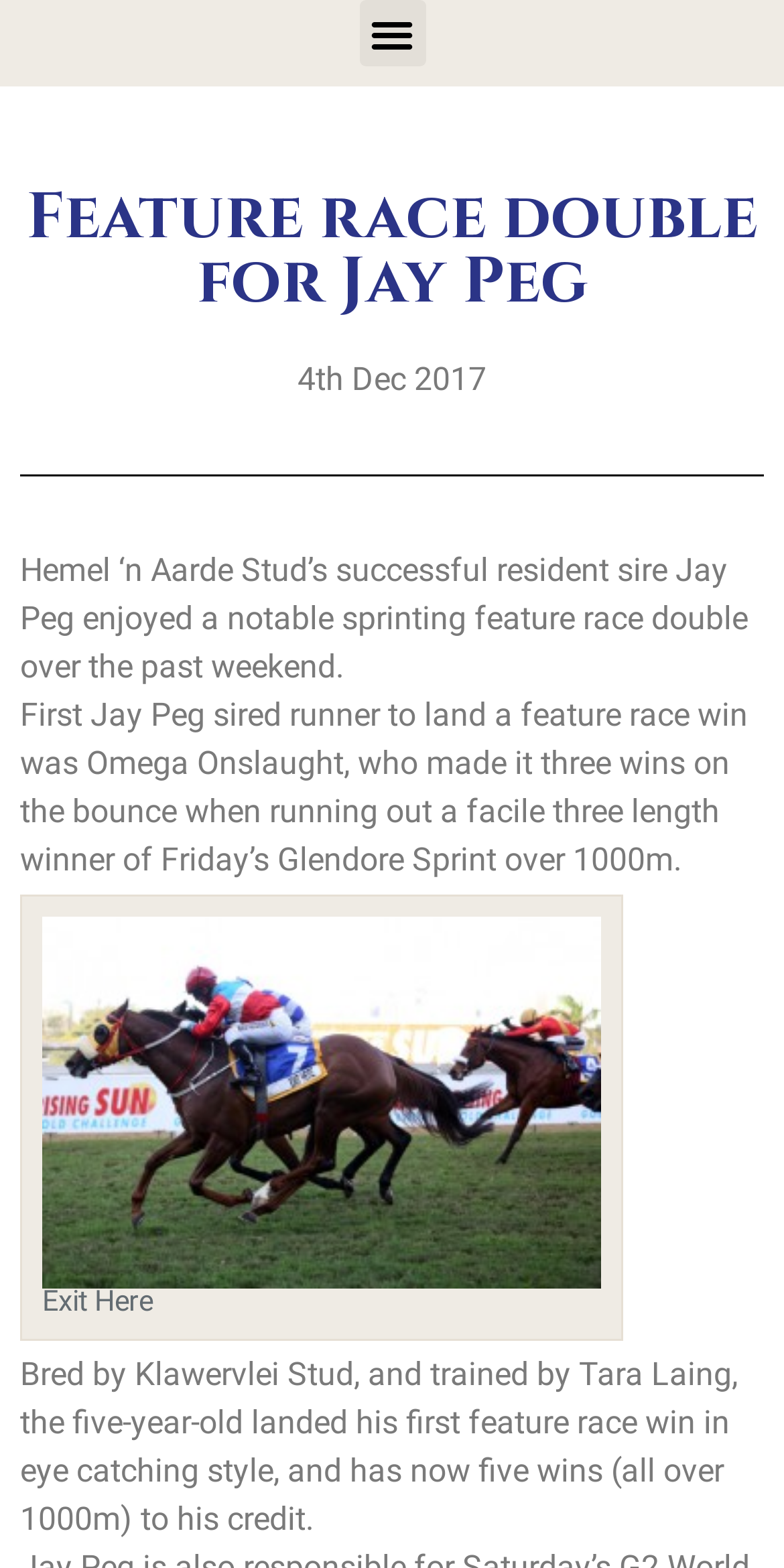Who bred Omega Onslaught?
Kindly offer a comprehensive and detailed response to the question.

The webpage mentions that Omega Onslaught was bred by Klawervlei Stud, which answers the question.